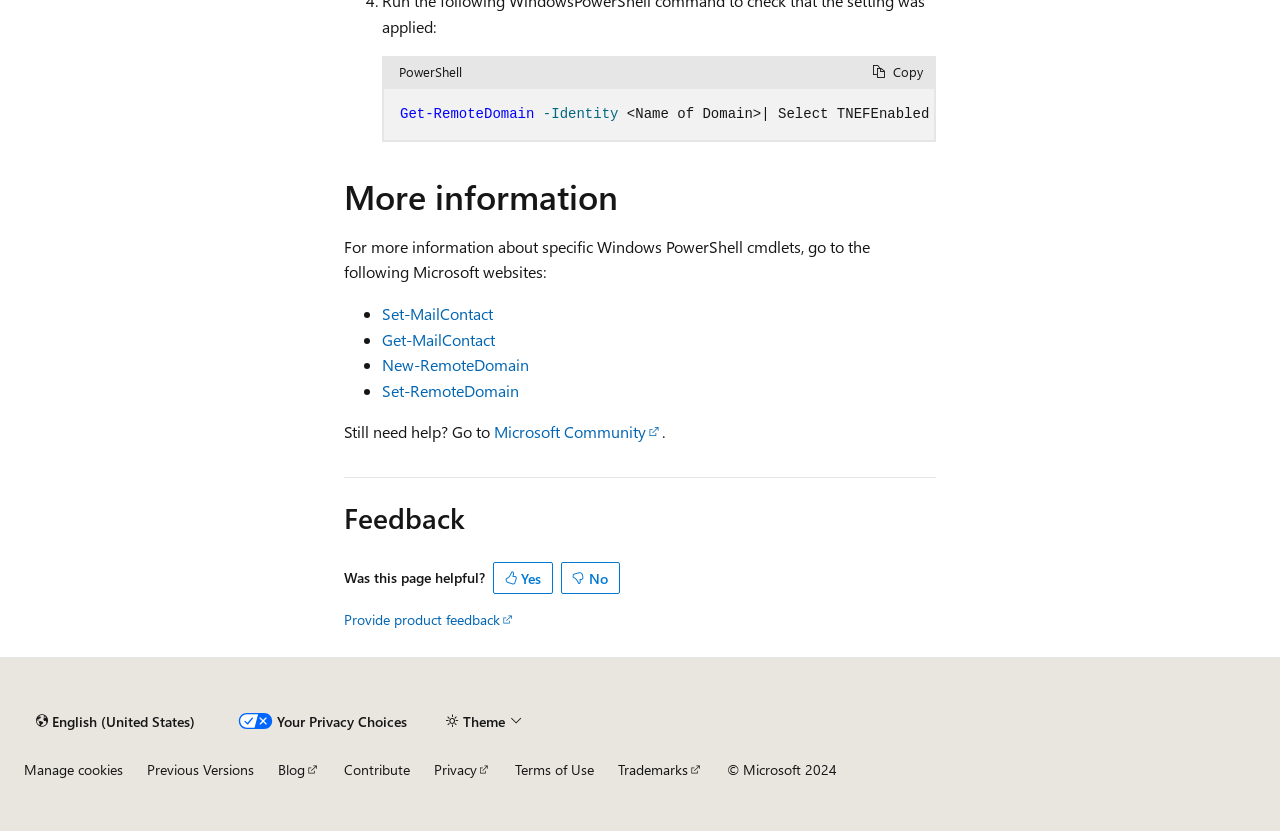Identify the bounding box coordinates of the section that should be clicked to achieve the task described: "Copy the code".

[0.673, 0.068, 0.73, 0.104]